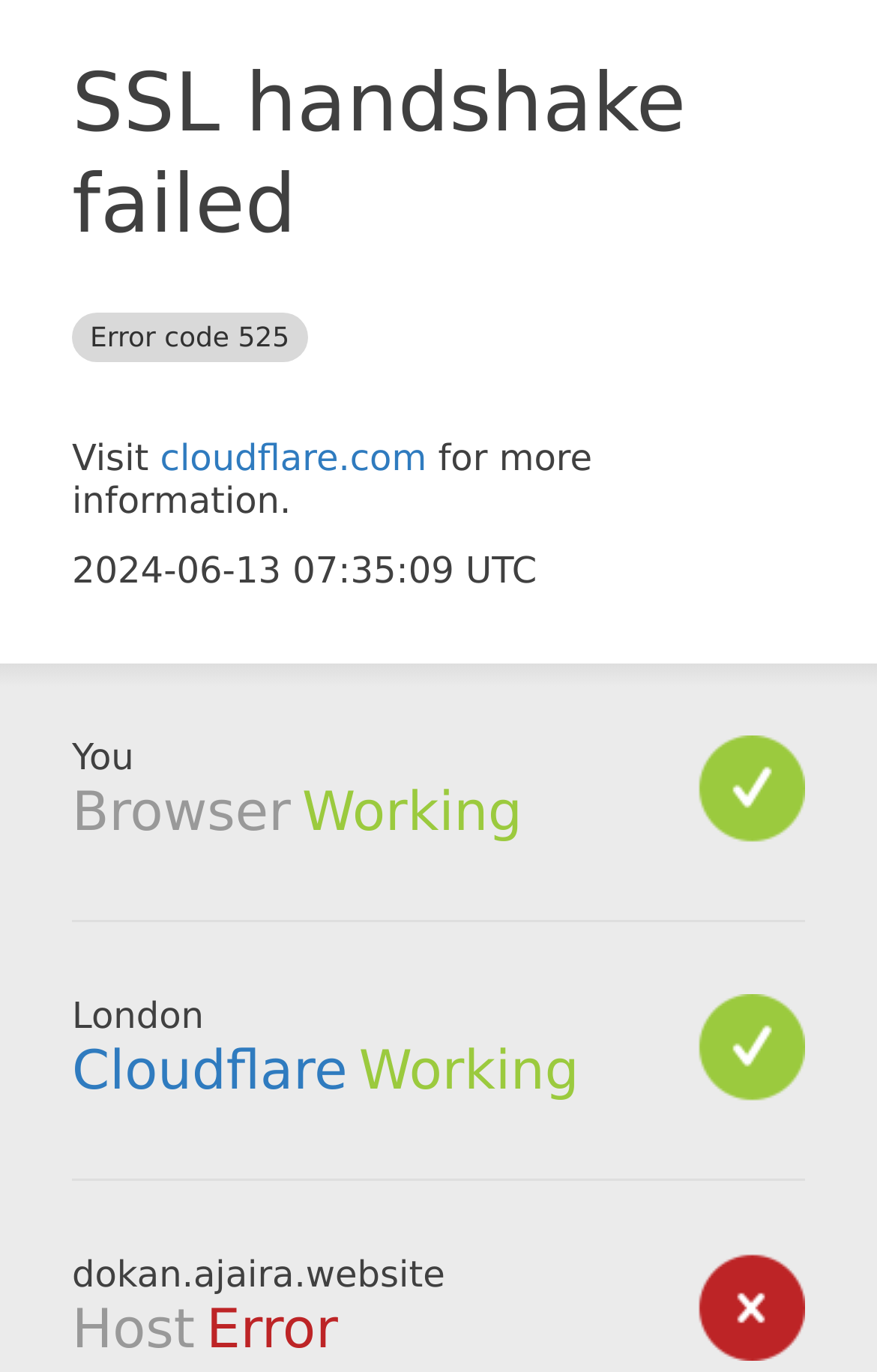Give a detailed explanation of the elements present on the webpage.

The webpage appears to be an error page, displaying information about an SSL handshake failure. At the top, there is a prominent heading that reads "SSL handshake failed Error code 525". Below this heading, there is a short paragraph with a link to "cloudflare.com" and some accompanying text. 

To the right of the heading, there is a timestamp "2024-06-13 07:35:09 UTC". 

Further down, there are three sections, each with a heading and some corresponding text. The first section is labeled "Browser" and indicates that it is "Working". The second section is labeled "Cloudflare" and also indicates that it is "Working", with a link to "Cloudflare". The third section is labeled "Host" and indicates an "Error". 

At the very bottom of the page, there is the domain name "dokan.ajaira.website".